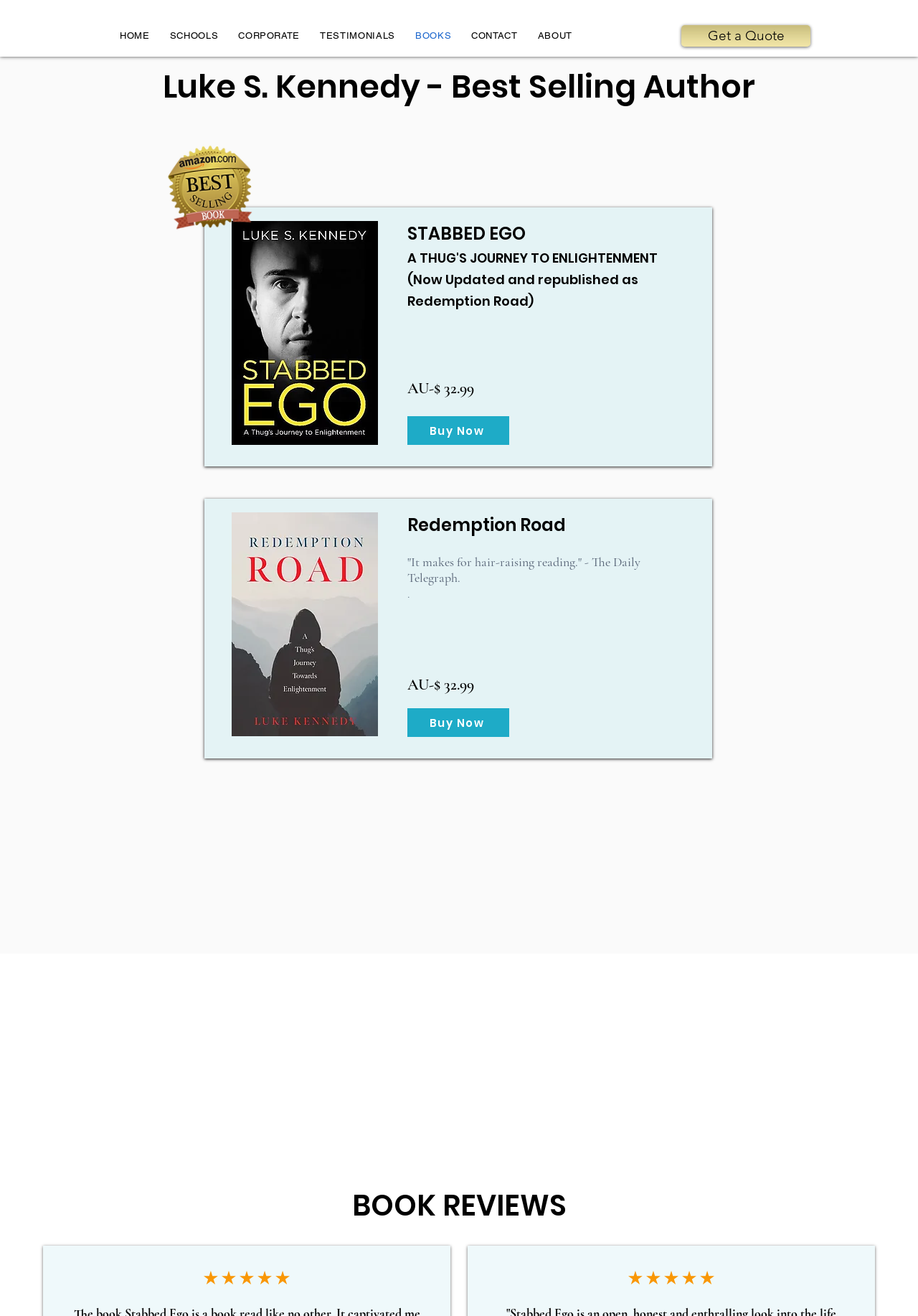Based on the element description Get a Quote, identify the bounding box of the UI element in the given webpage screenshot. The coordinates should be in the format (top-left x, top-left y, bottom-right x, bottom-right y) and must be between 0 and 1.

[0.742, 0.019, 0.883, 0.035]